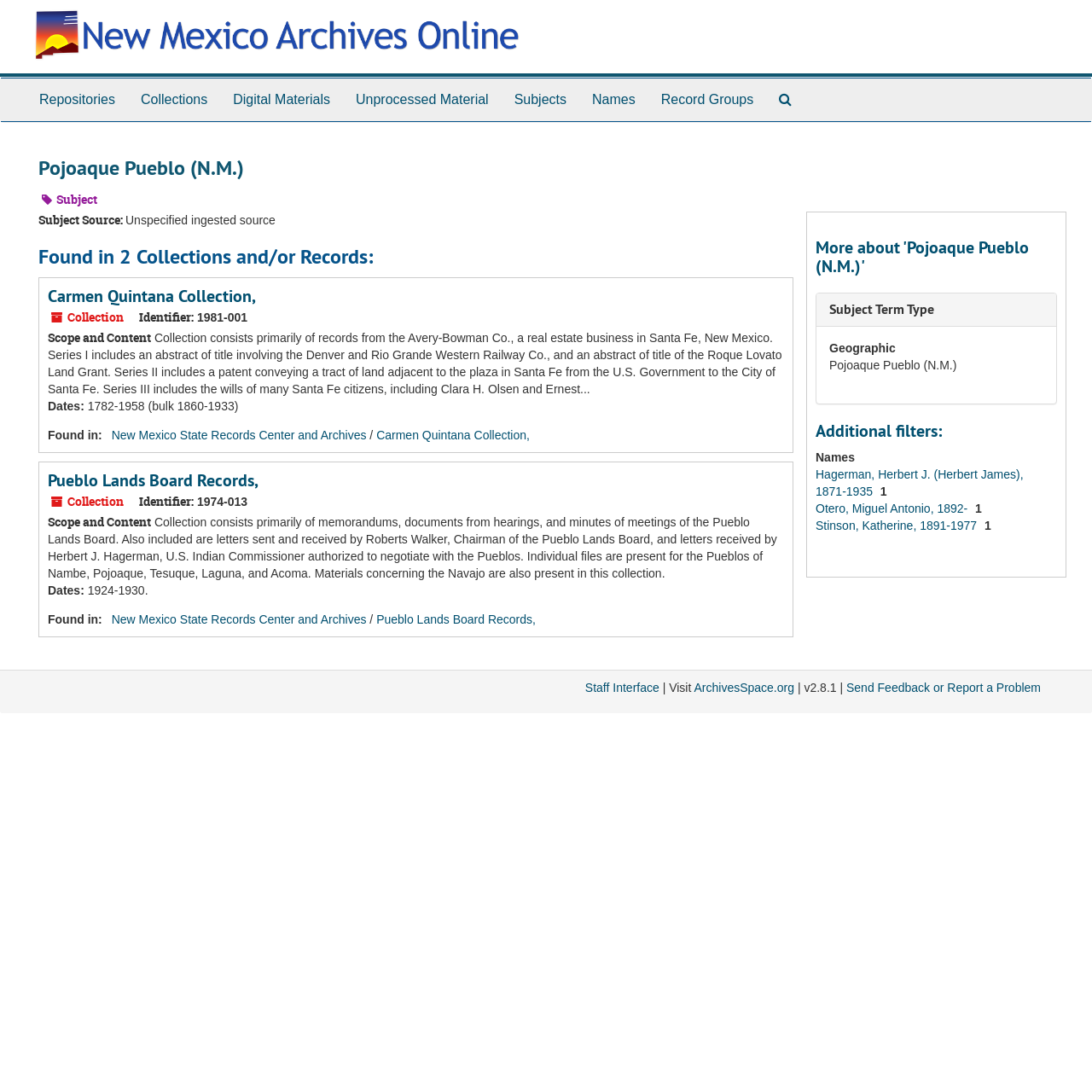What is the scope and content of the Pueblo Lands Board Records?
Based on the image, answer the question in a detailed manner.

The scope and content of the Pueblo Lands Board Records are mentioned as 'Collection consists primarily of memorandums, documents from hearings, and minutes of meetings of the Pueblo Lands Board.' in the StaticText element under the heading 'Pueblo Lands Board Records,'.